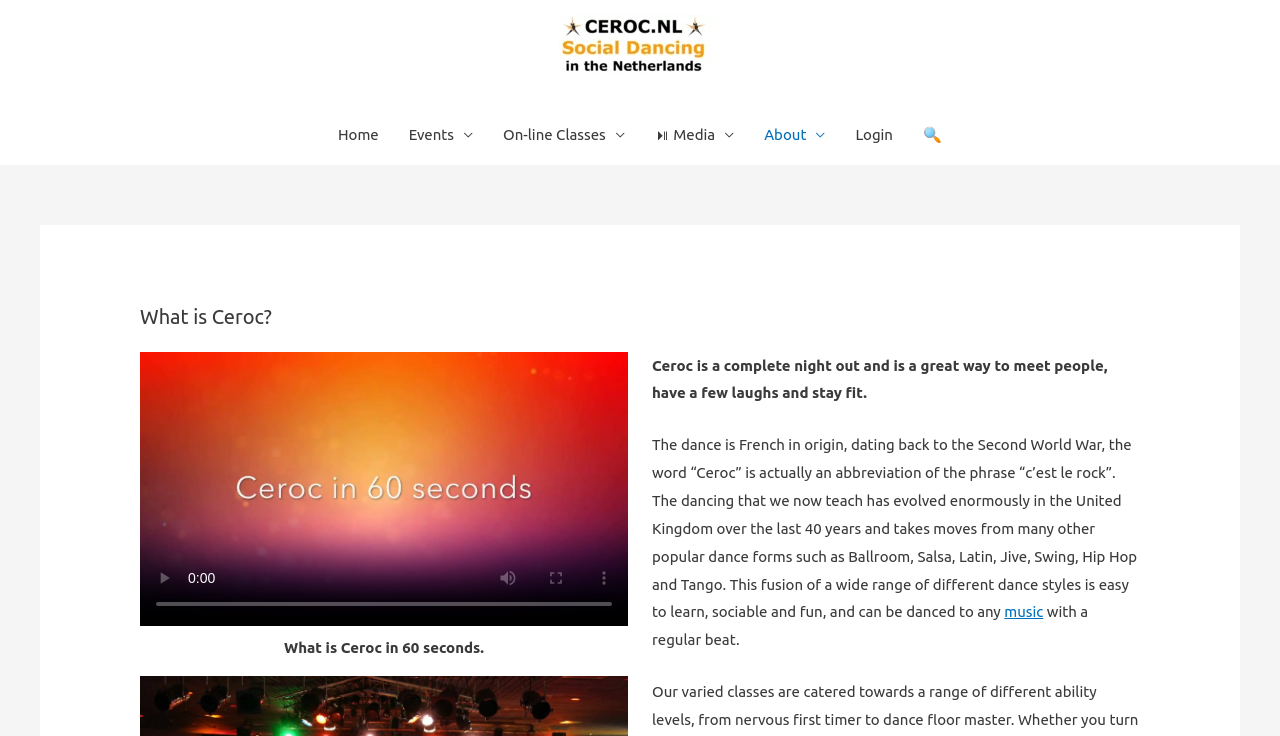Can you find the bounding box coordinates for the element to click on to achieve the instruction: "Click the 'Home' link"?

[0.252, 0.143, 0.308, 0.224]